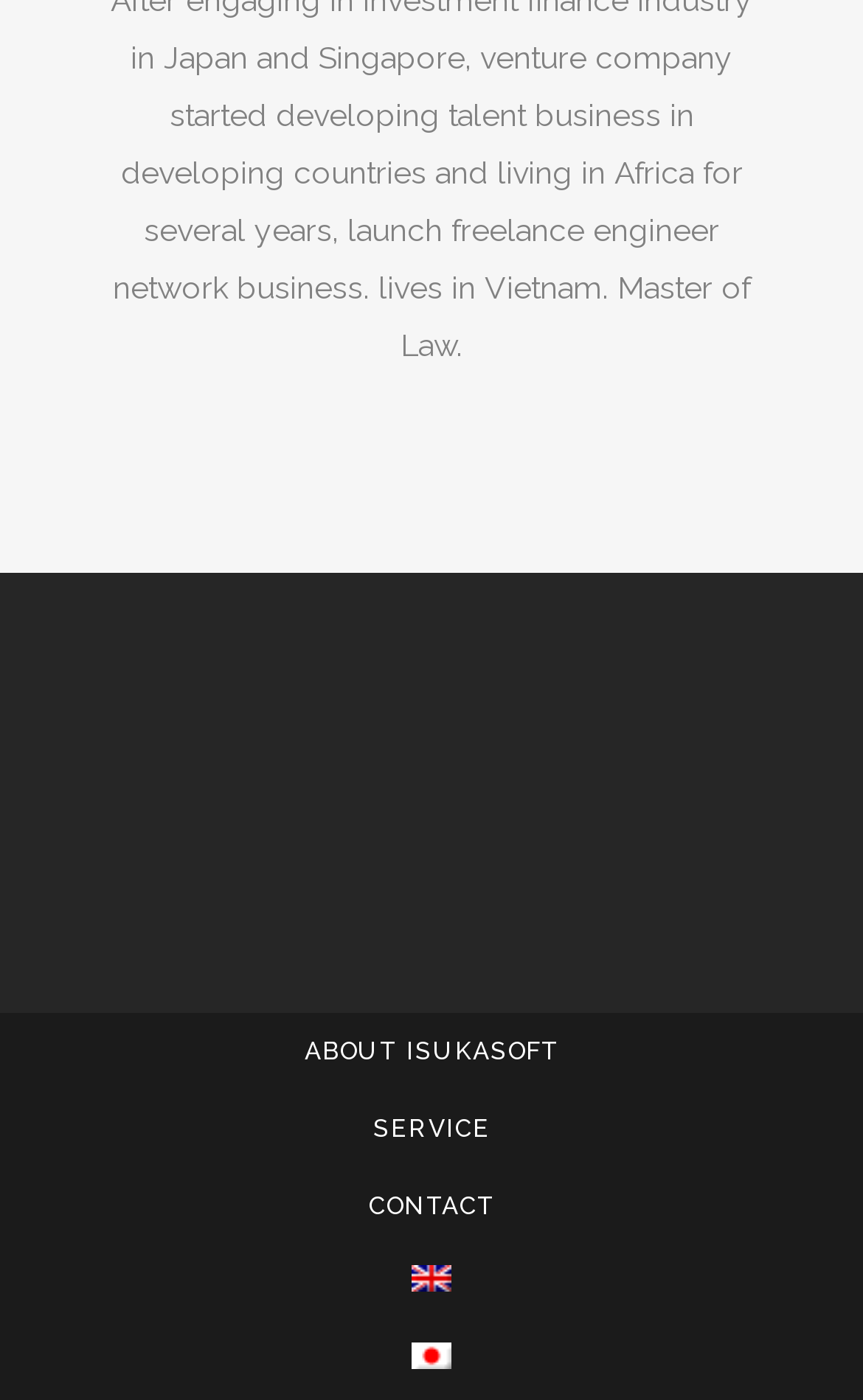What is the third menu item?
Answer the question with a thorough and detailed explanation.

I looked at the menu items at the top of the page and counted them from left to right. The third item is 'CONTACT'.